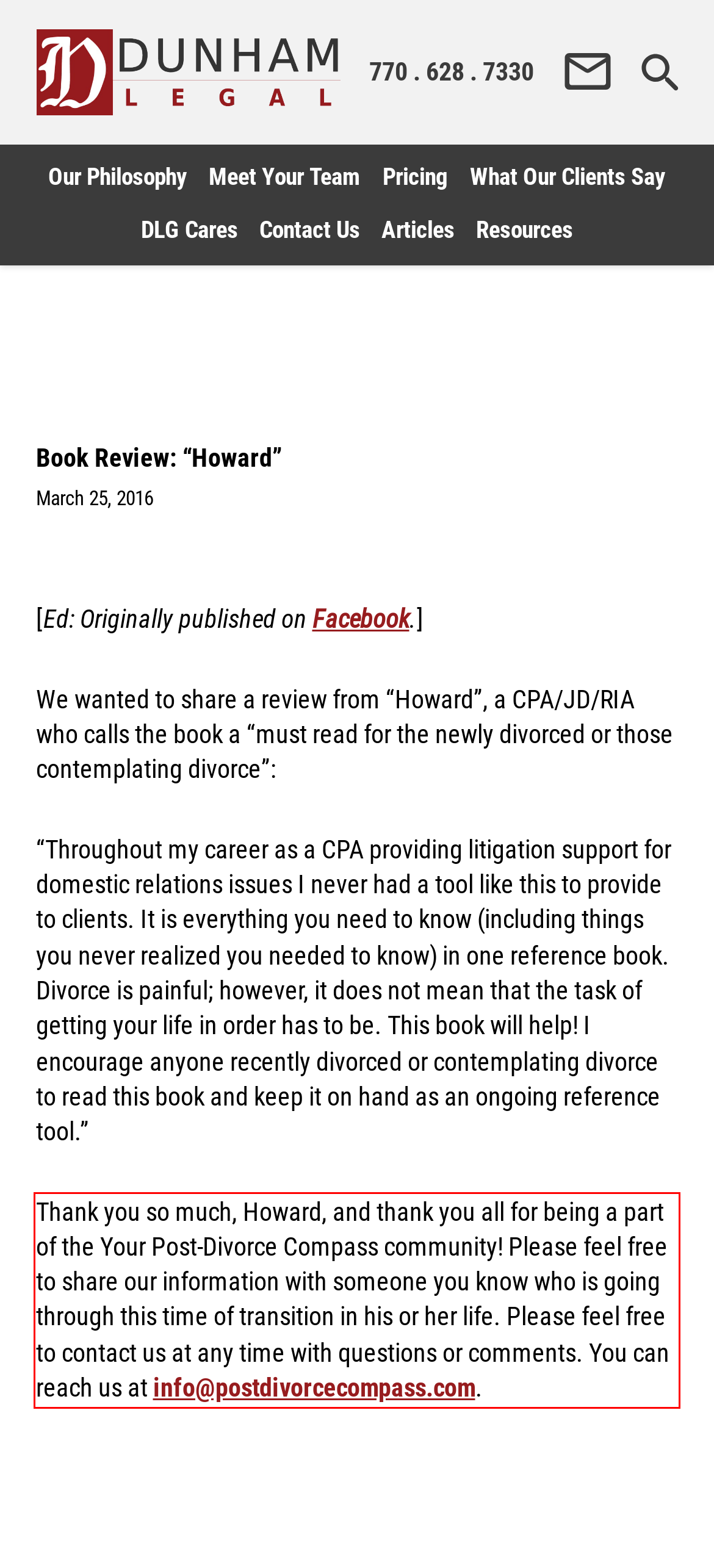Analyze the red bounding box in the provided webpage screenshot and generate the text content contained within.

Thank you so much, Howard, and thank you all for being a part of the Your Post-Divorce Compass community! Please feel free to share our information with someone you know who is going through this time of transition in his or her life. Please feel free to contact us at any time with questions or comments. You can reach us at info@postdivorcecompass.com.